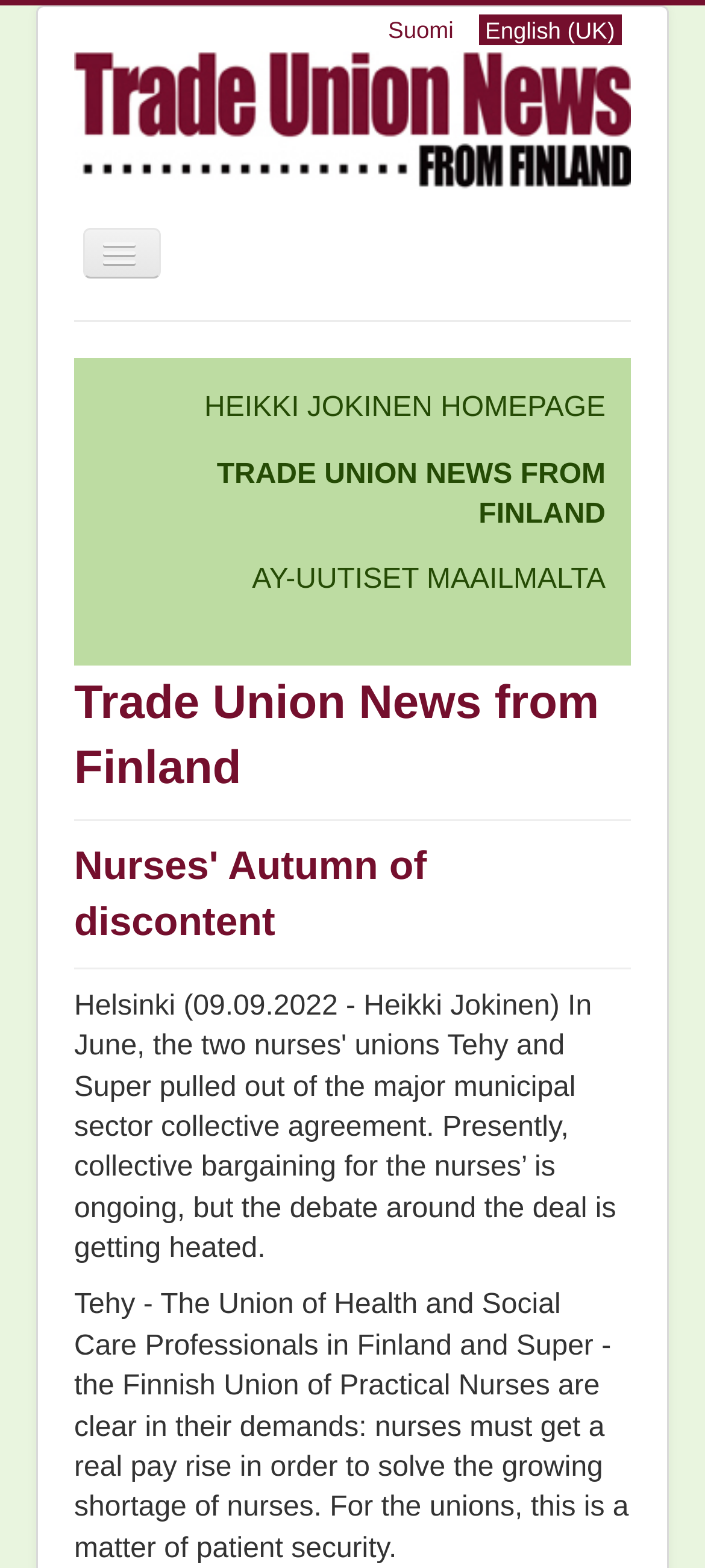What is the purpose of the search box?
Please give a detailed answer to the question using the information shown in the image.

I found the search box on the webpage and inferred its purpose by looking at the placeholder text 'Search...', which suggests that the box is meant for searching the website.